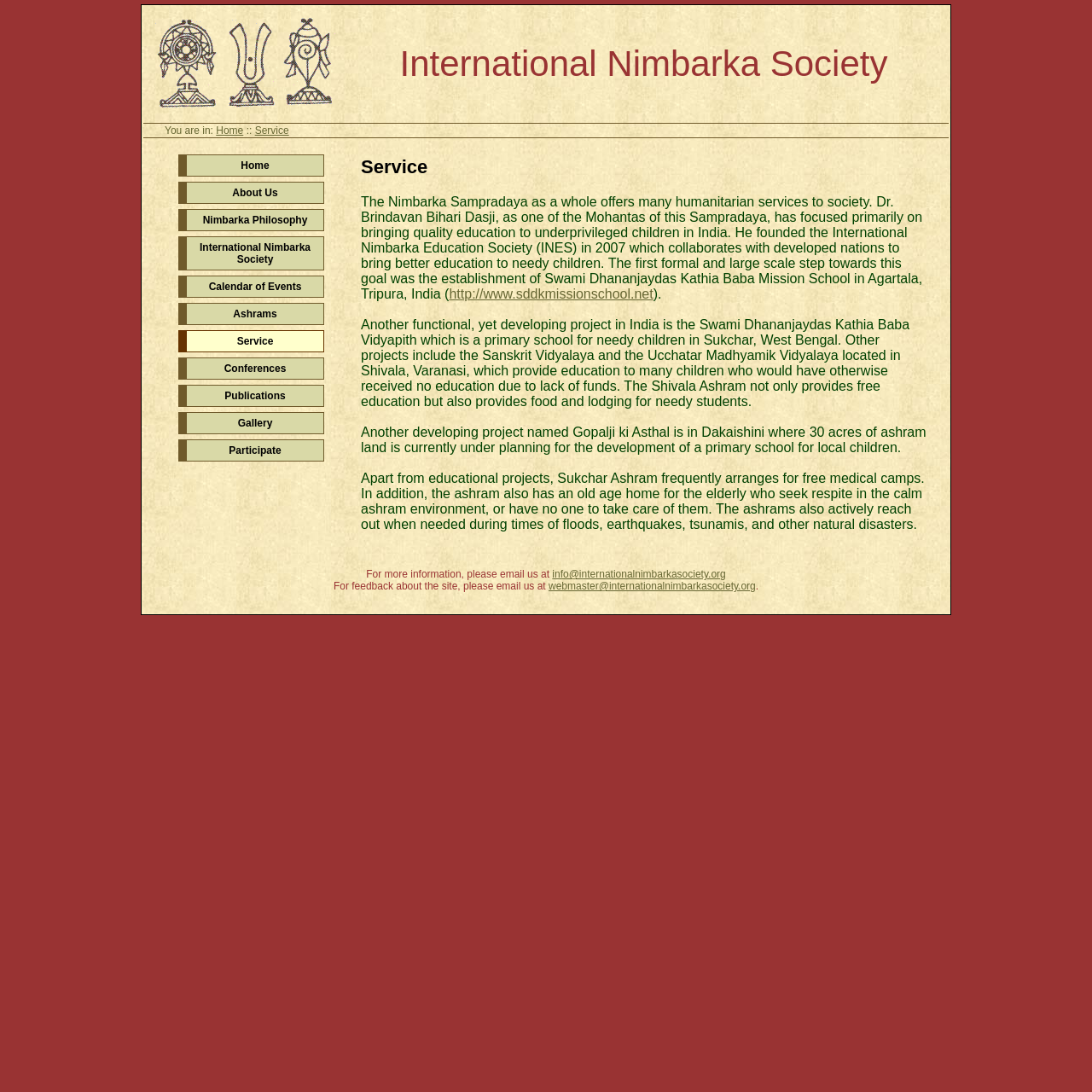Carefully examine the image and provide an in-depth answer to the question: How many projects are mentioned in the service section?

The service section mentions six projects: Swami Dhananjaydas Kathia Baba Mission School, Swami Dhananjaydas Kathia Baba Vidyapith, Sanskrit Vidyalaya, Ucchatar Madhyamik Vidyalaya, Gopalji ki Asthal, and Shivala Ashram.